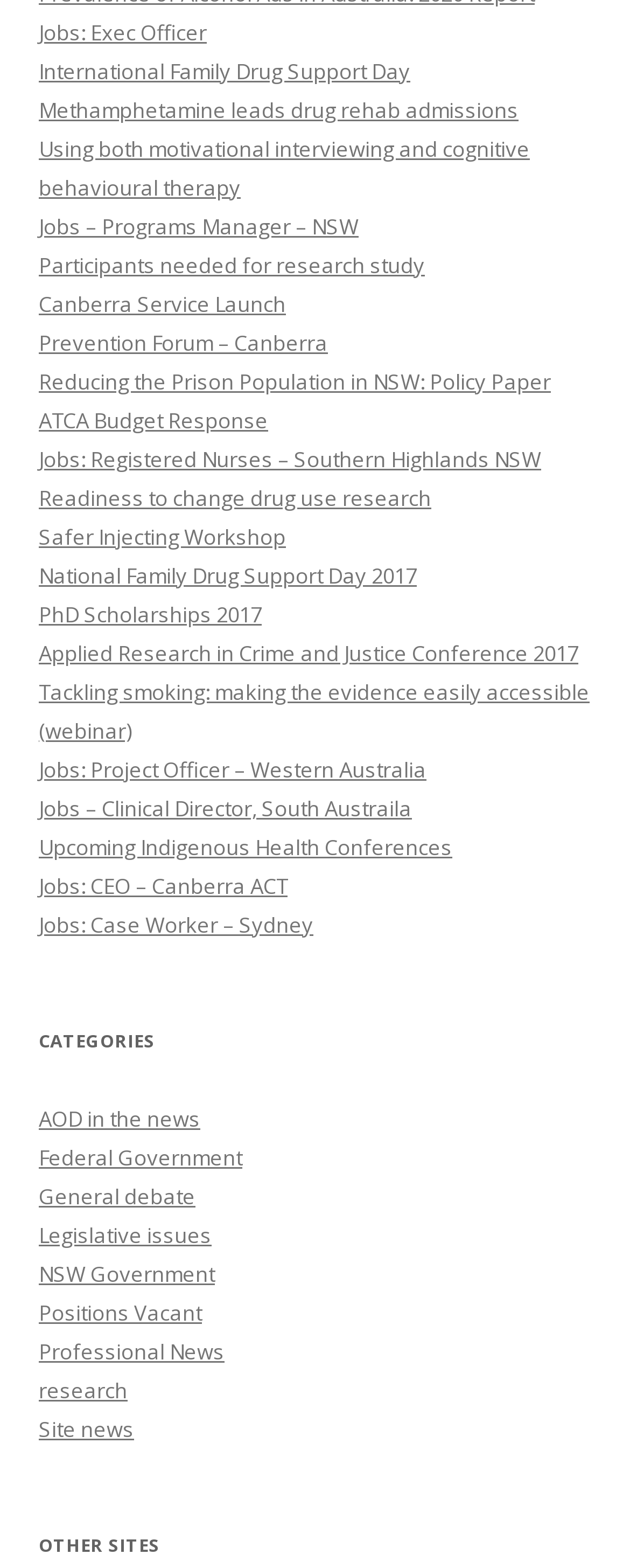Please identify the bounding box coordinates of the clickable area that will fulfill the following instruction: "Click on 'Jobs: Exec Officer'". The coordinates should be in the format of four float numbers between 0 and 1, i.e., [left, top, right, bottom].

[0.062, 0.011, 0.328, 0.03]